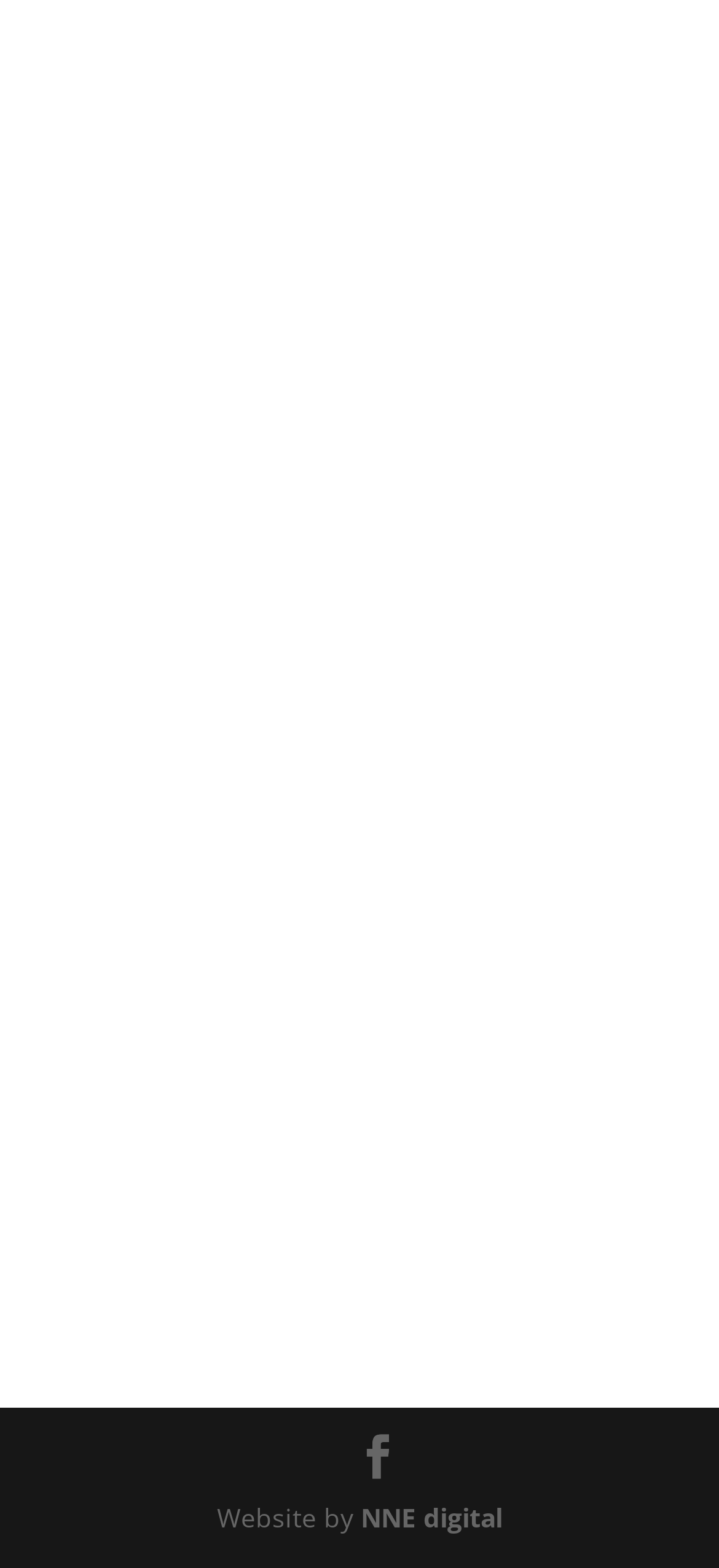What is the phone number to call?
Using the details shown in the screenshot, provide a comprehensive answer to the question.

I looked for the 'Call Us' section on the webpage and found the phone number listed as 603-352-3721.